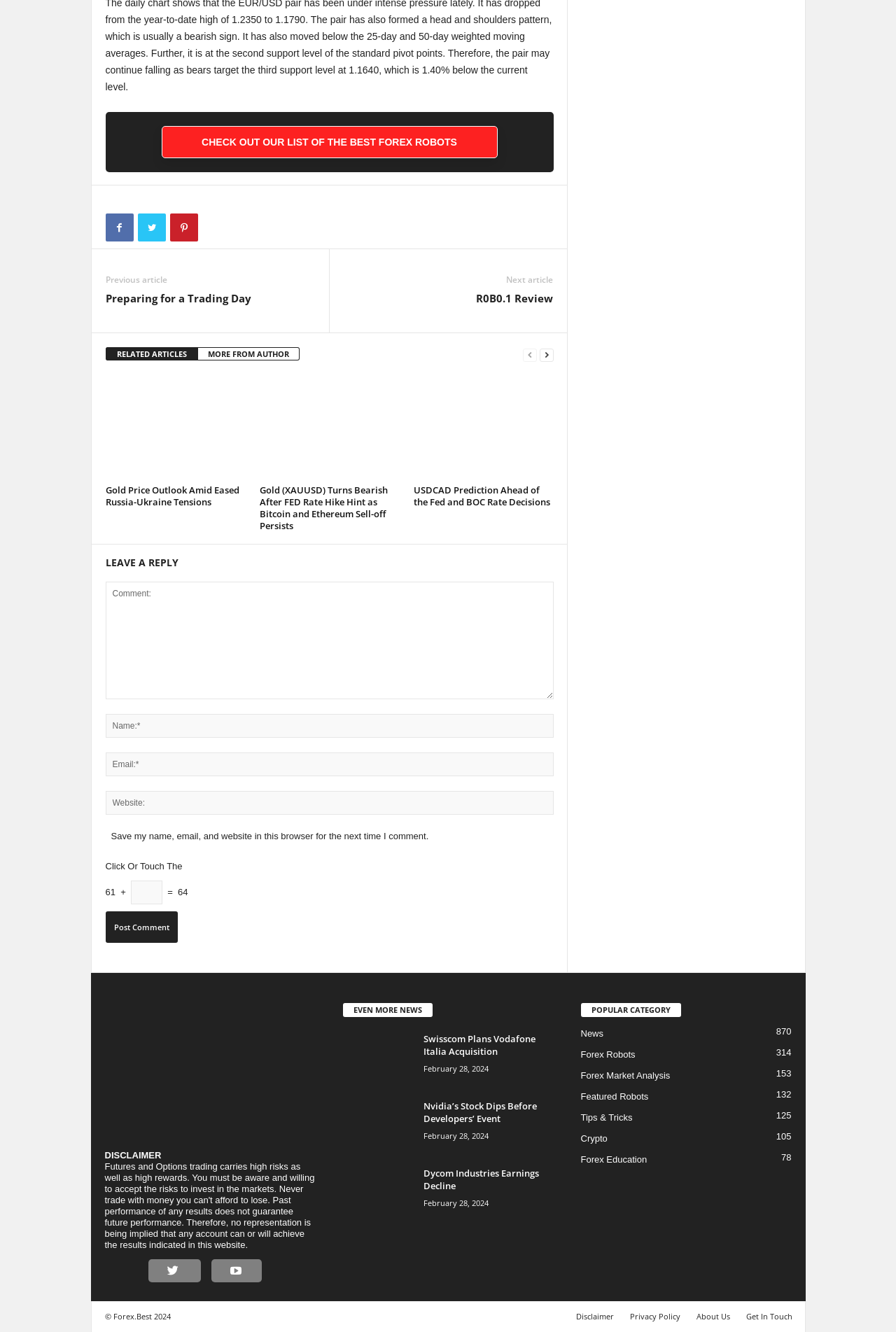Identify the bounding box of the HTML element described as: "Forex Market Analysis153".

[0.648, 0.804, 0.748, 0.811]